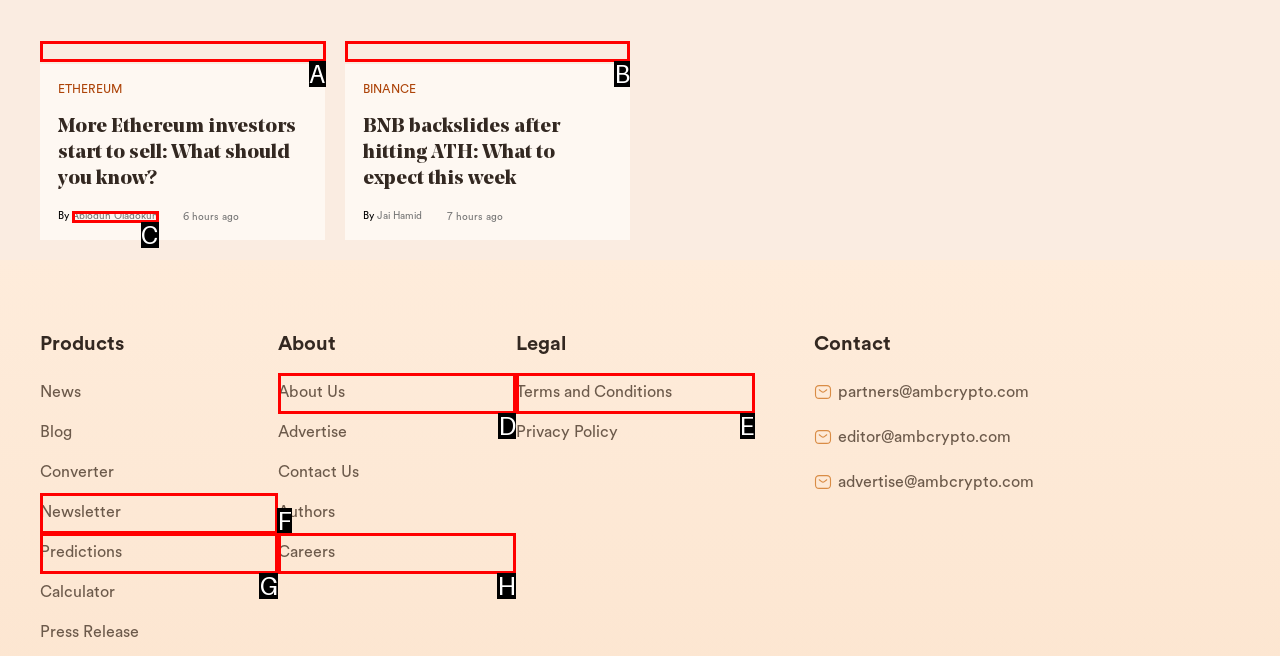Tell me which one HTML element you should click to complete the following task: Learn about Binance Coin
Answer with the option's letter from the given choices directly.

B